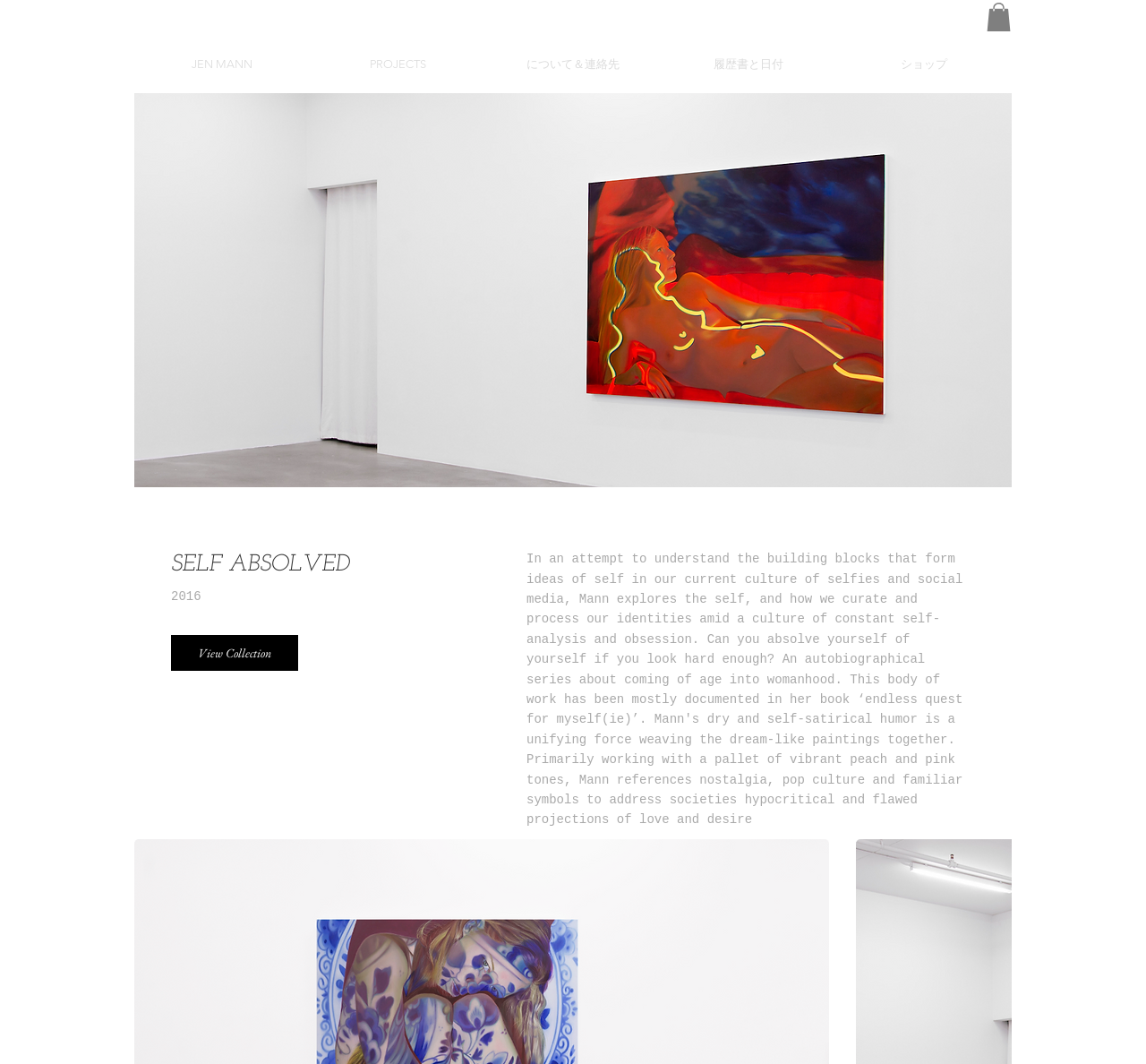Provide a one-word or one-phrase answer to the question:
What is the first navigation link?

JEN MANN